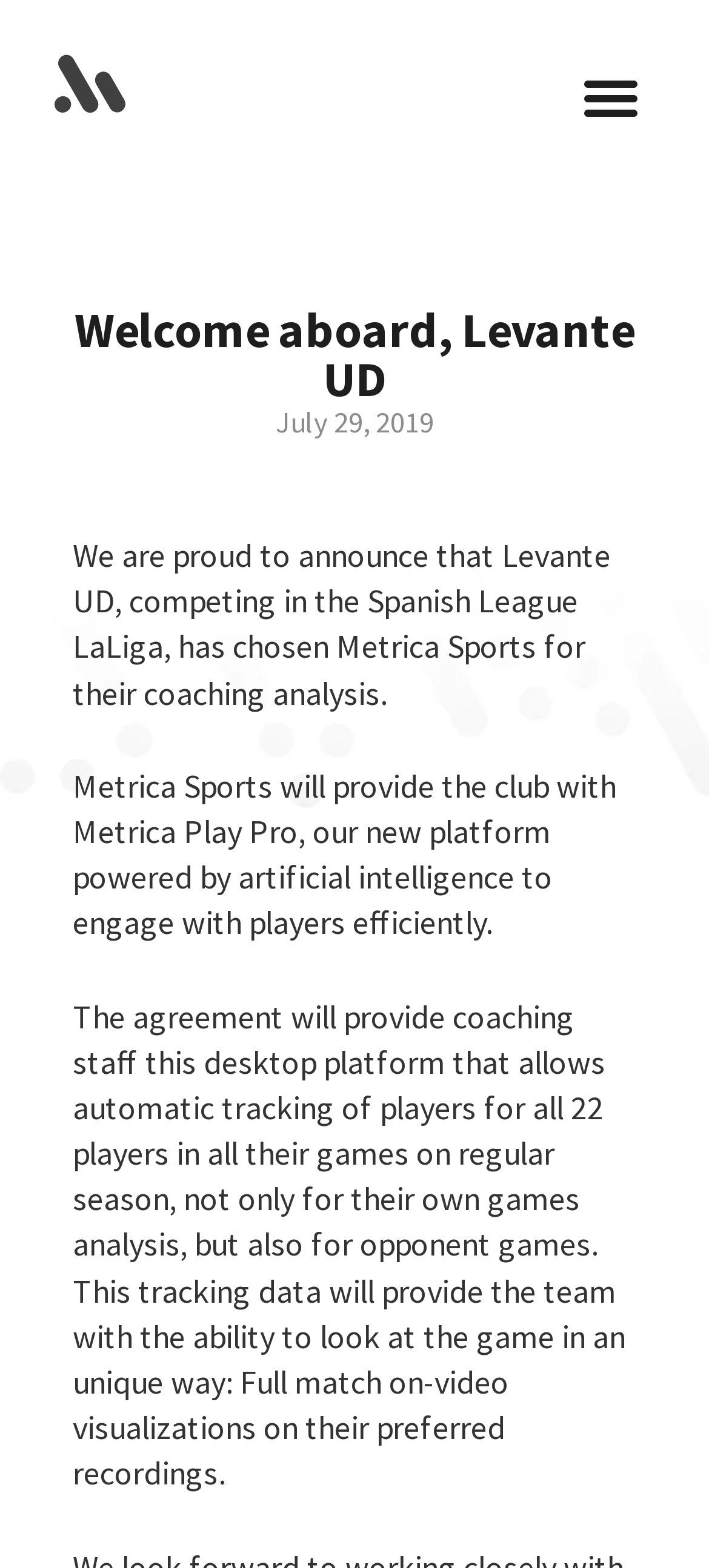Identify the title of the webpage and provide its text content.

Welcome aboard, Levante UD